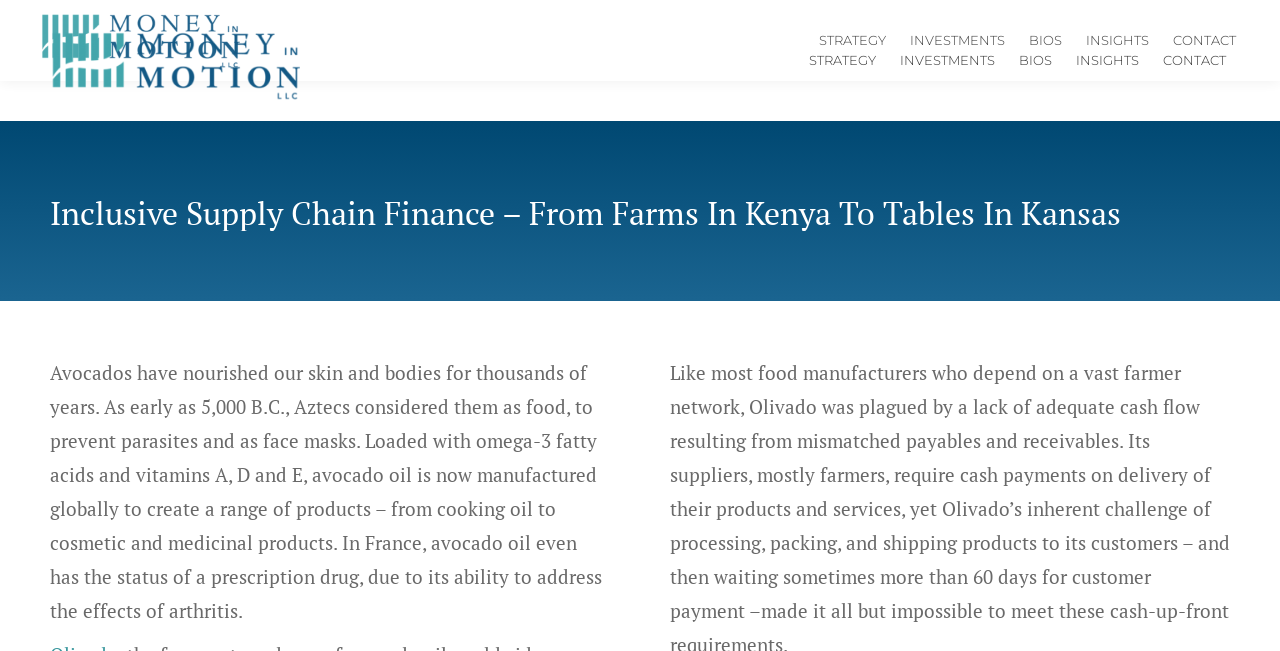What is the status of avocado oil in France?
Based on the screenshot, respond with a single word or phrase.

Prescription drug